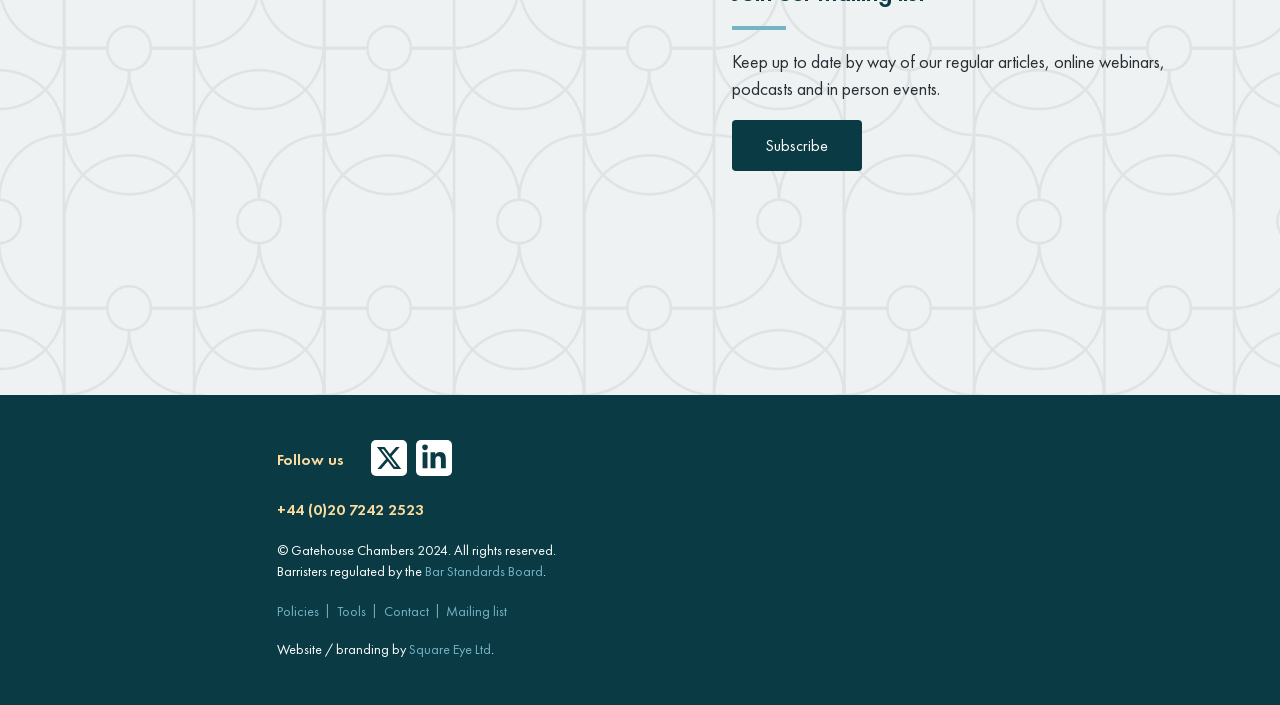Who designed the website of Gatehouse Chambers?
Refer to the screenshot and respond with a concise word or phrase.

Square Eye Ltd